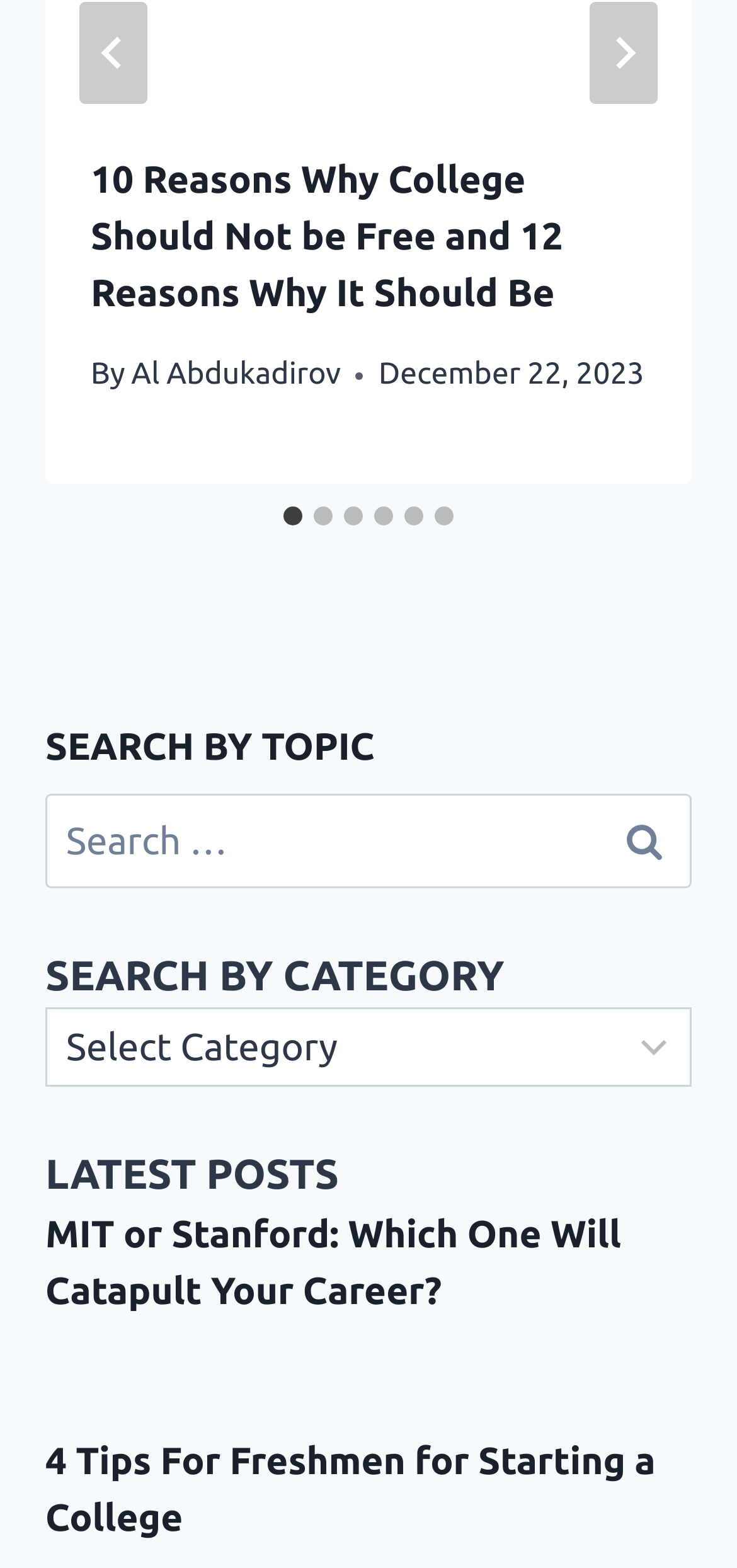Locate the bounding box coordinates of the region to be clicked to comply with the following instruction: "Go to last slide". The coordinates must be four float numbers between 0 and 1, in the form [left, top, right, bottom].

[0.108, 0.001, 0.2, 0.066]